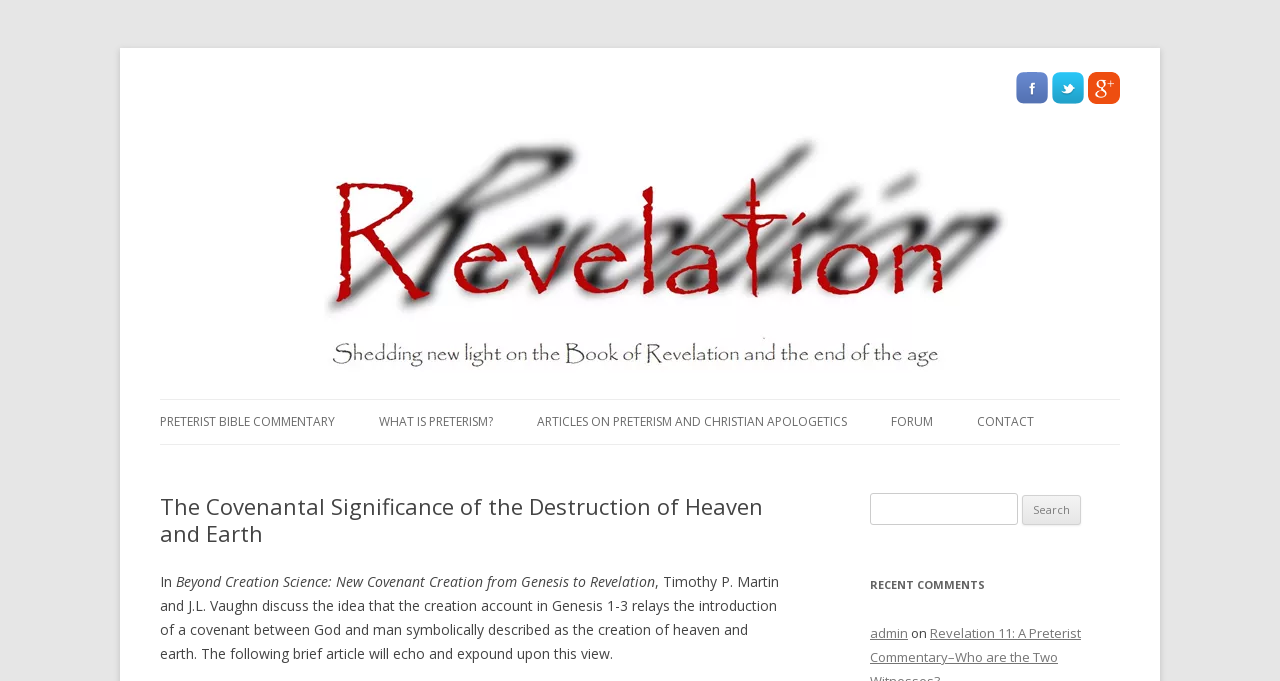Provide the bounding box coordinates for the UI element described in this sentence: "Learning". The coordinates should be four float values between 0 and 1, i.e., [left, top, right, bottom].

None